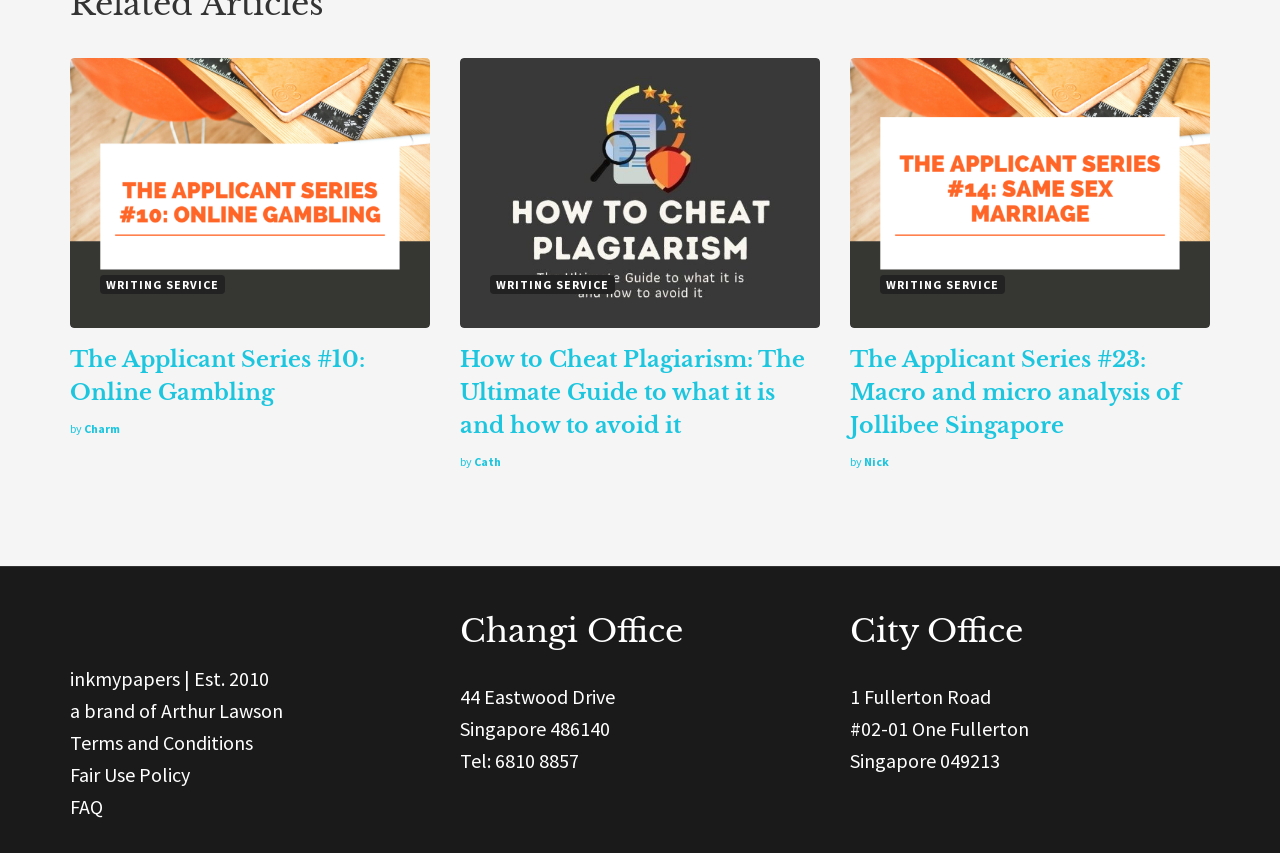What is the topic of the article with the image 'Resorts World Manila'?
Provide an in-depth answer to the question, covering all aspects.

The image 'Resorts World Manila' is associated with the article 'The Applicant Series #10: Online Gambling', as indicated by the heading and the link above the image.